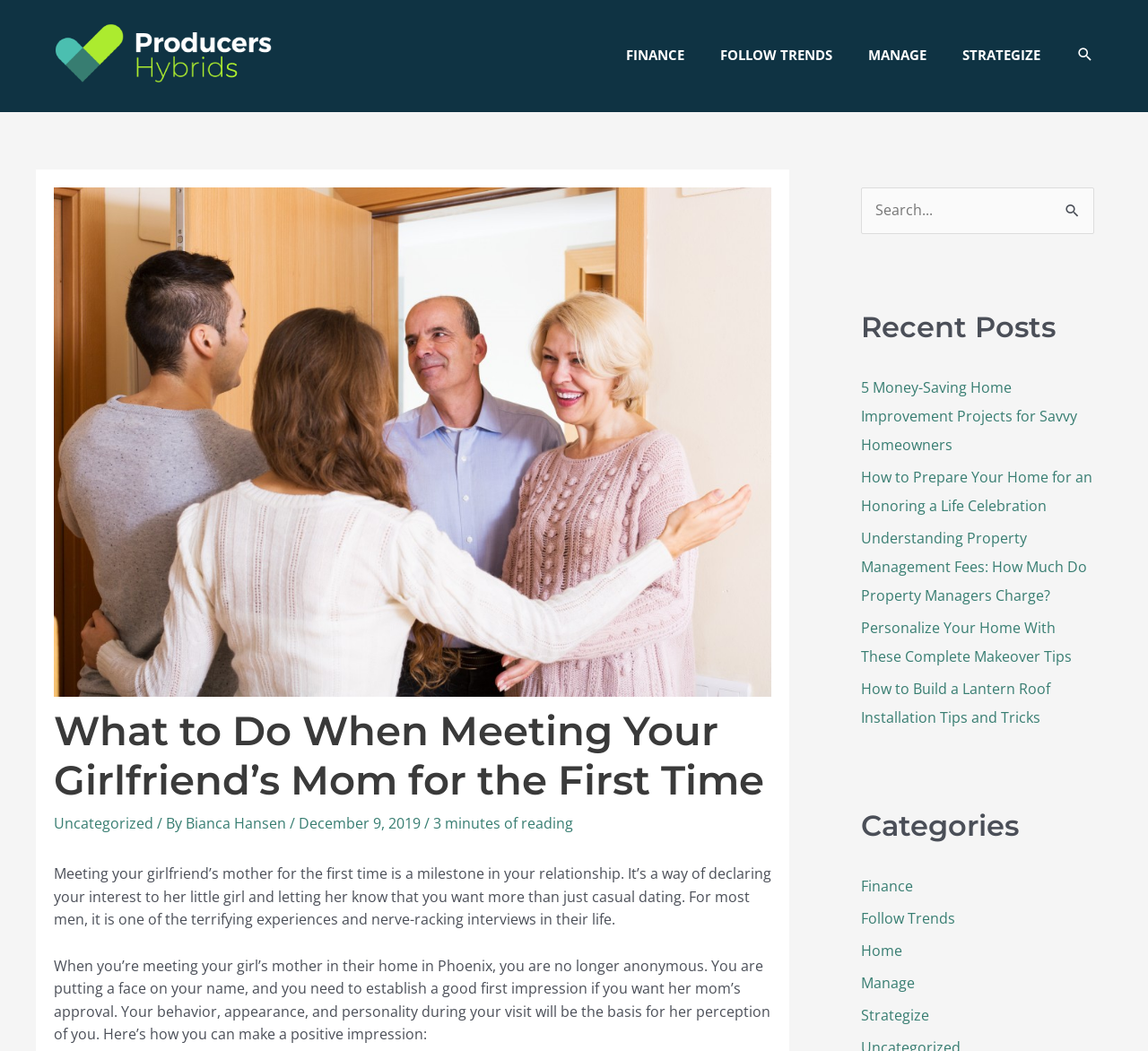Determine the main heading text of the webpage.

What to Do When Meeting Your Girlfriend’s Mom for the First Time